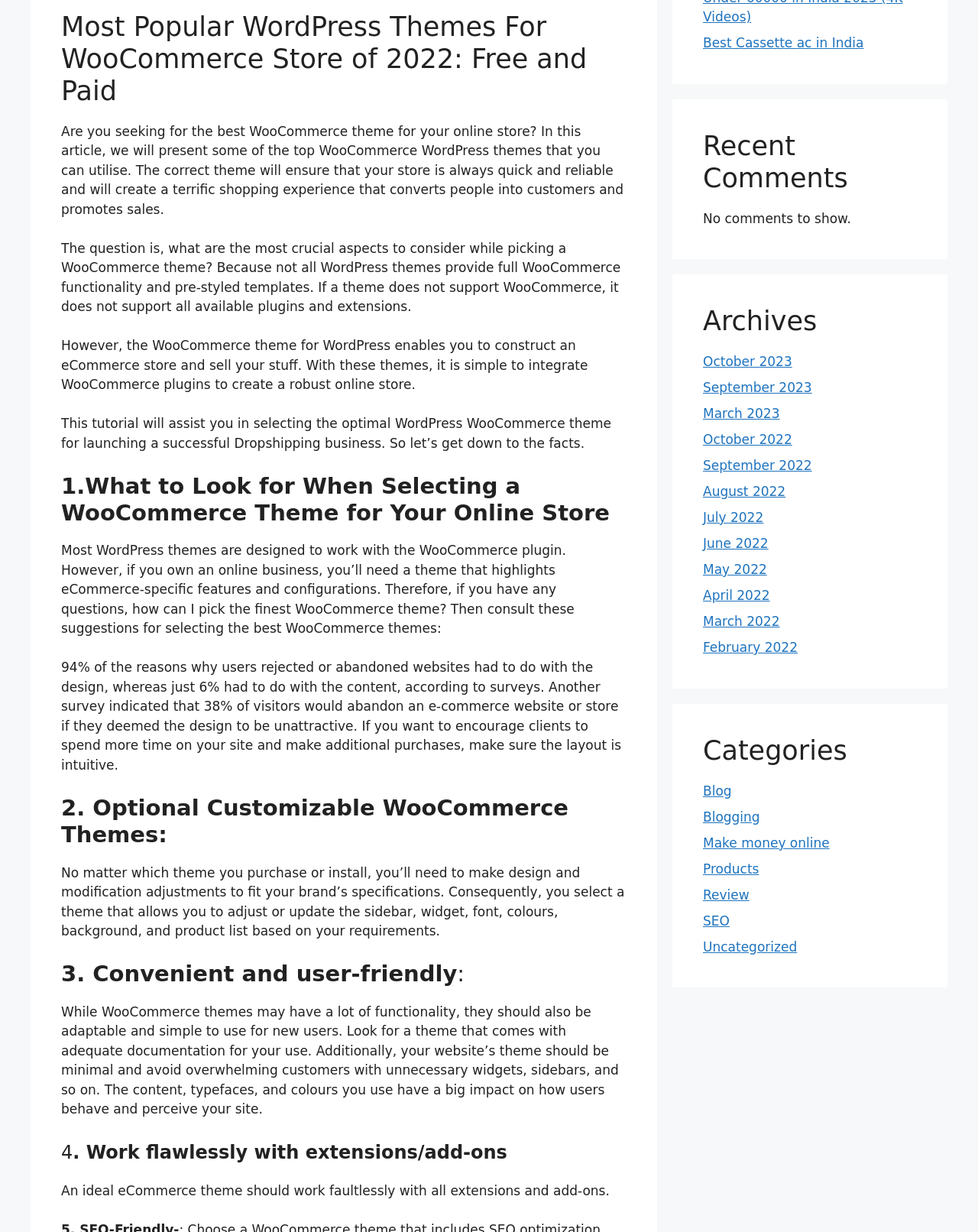Bounding box coordinates are specified in the format (top-left x, top-left y, bottom-right x, bottom-right y). All values are floating point numbers bounded between 0 and 1. Please provide the bounding box coordinate of the region this sentence describes: March 2022

[0.719, 0.498, 0.797, 0.511]